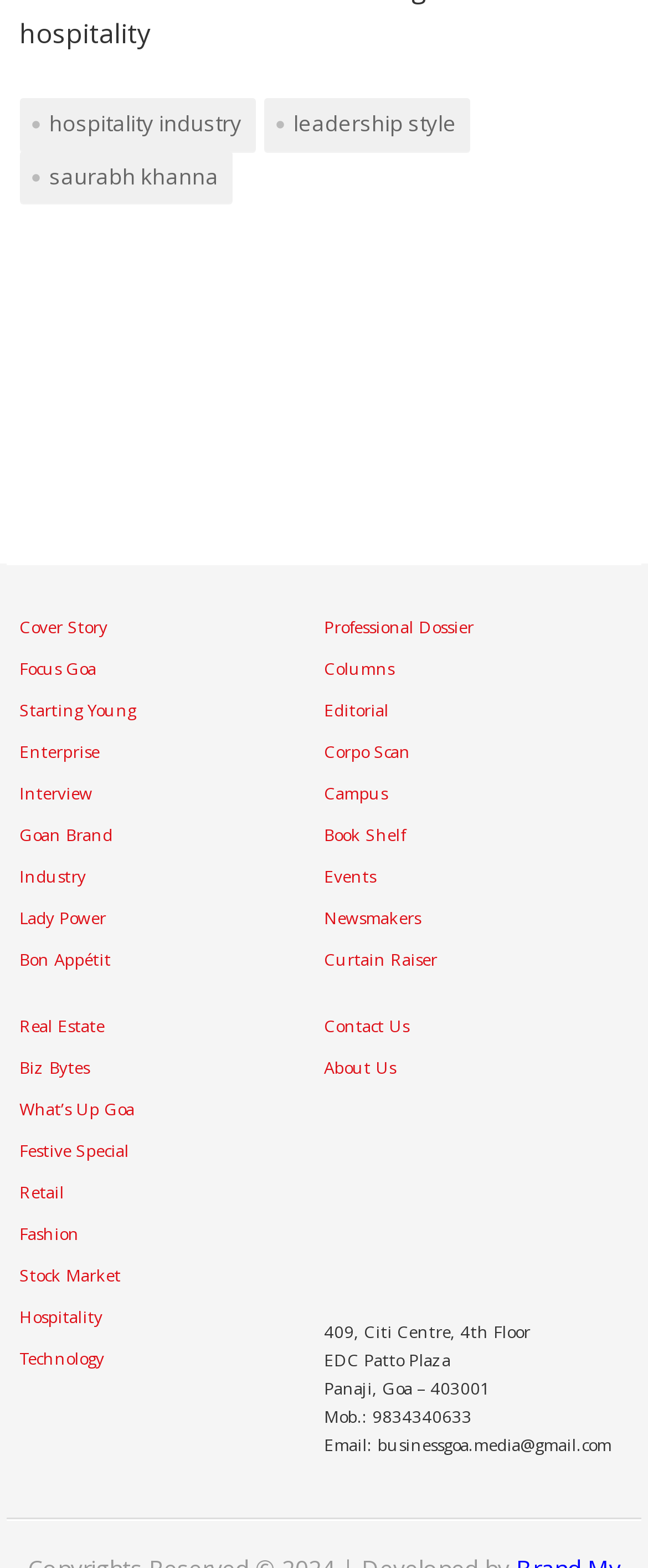Locate the bounding box coordinates of the region to be clicked to comply with the following instruction: "Learn more about the 'Hospitality' industry". The coordinates must be four float numbers between 0 and 1, in the form [left, top, right, bottom].

[0.03, 0.833, 0.158, 0.848]